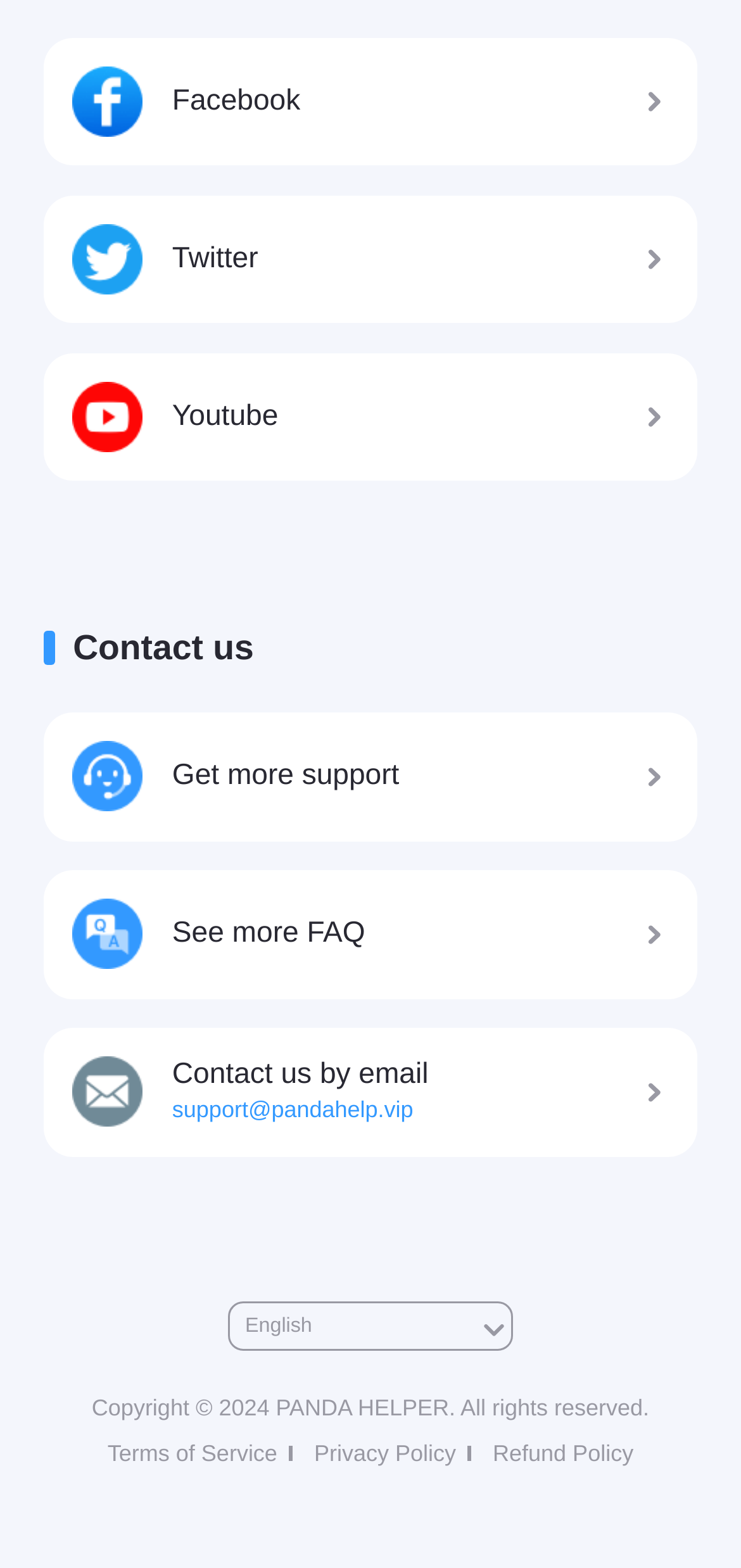Determine the bounding box coordinates of the clickable element to achieve the following action: 'Visit Facebook'. Provide the coordinates as four float values between 0 and 1, formatted as [left, top, right, bottom].

[0.059, 0.024, 0.941, 0.106]